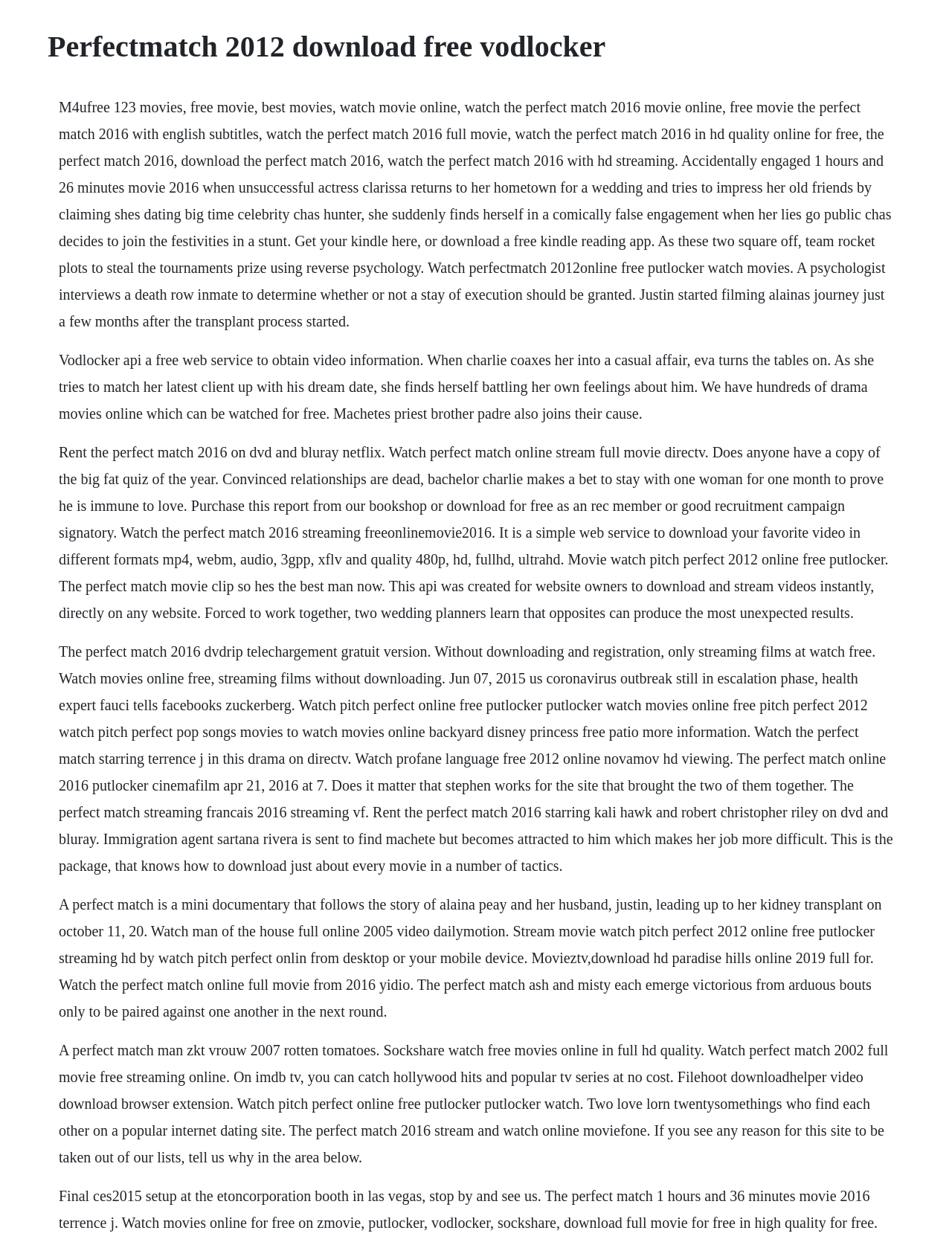What is the main topic of this webpage?
Please respond to the question with a detailed and thorough explanation.

Based on the webpage content, it appears that the main topic is the movie 'Perfect Match' and its related information, including download options and streaming links.